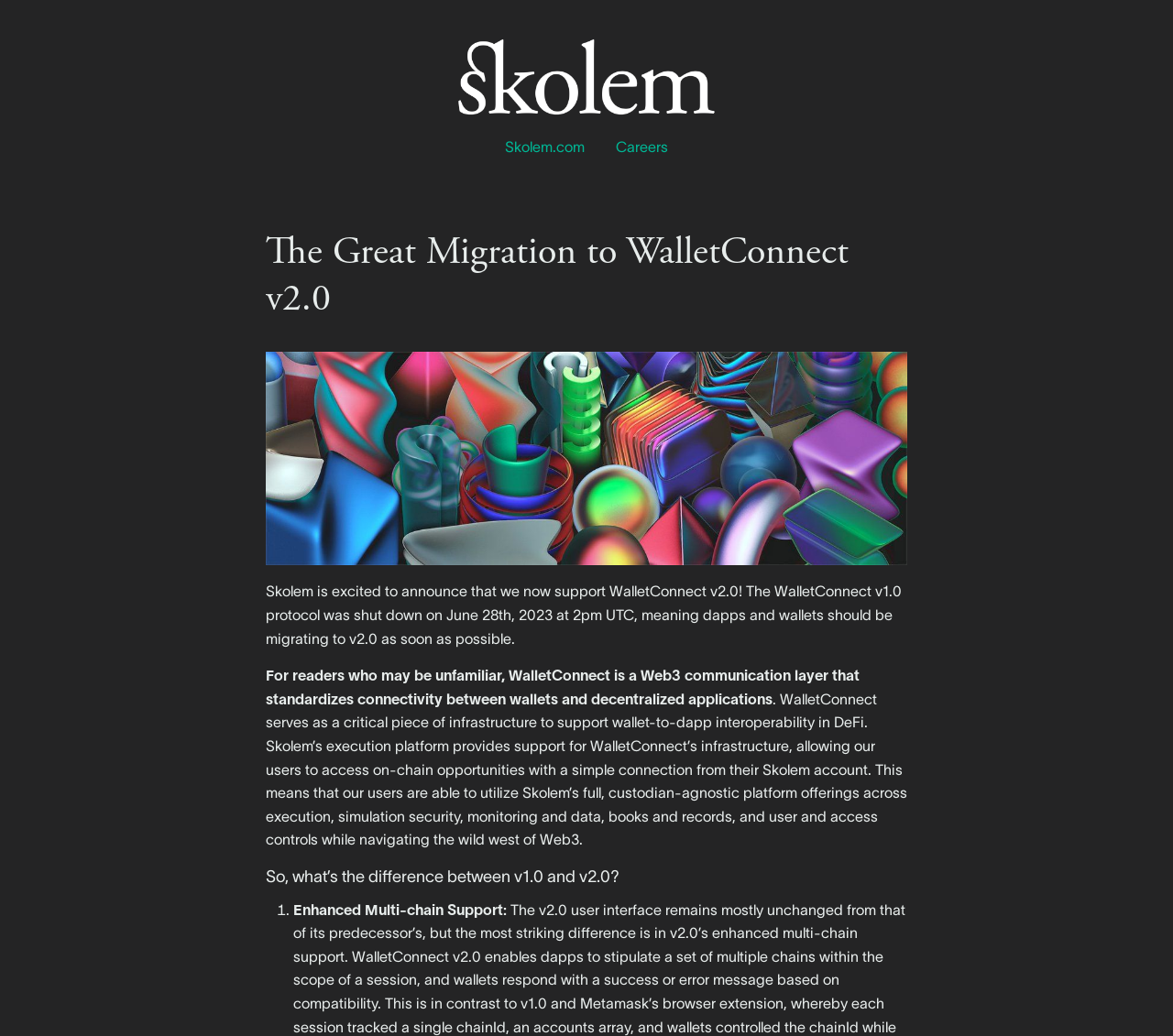Please identify and generate the text content of the webpage's main heading.

The Great Migration to WalletConnect v2.0